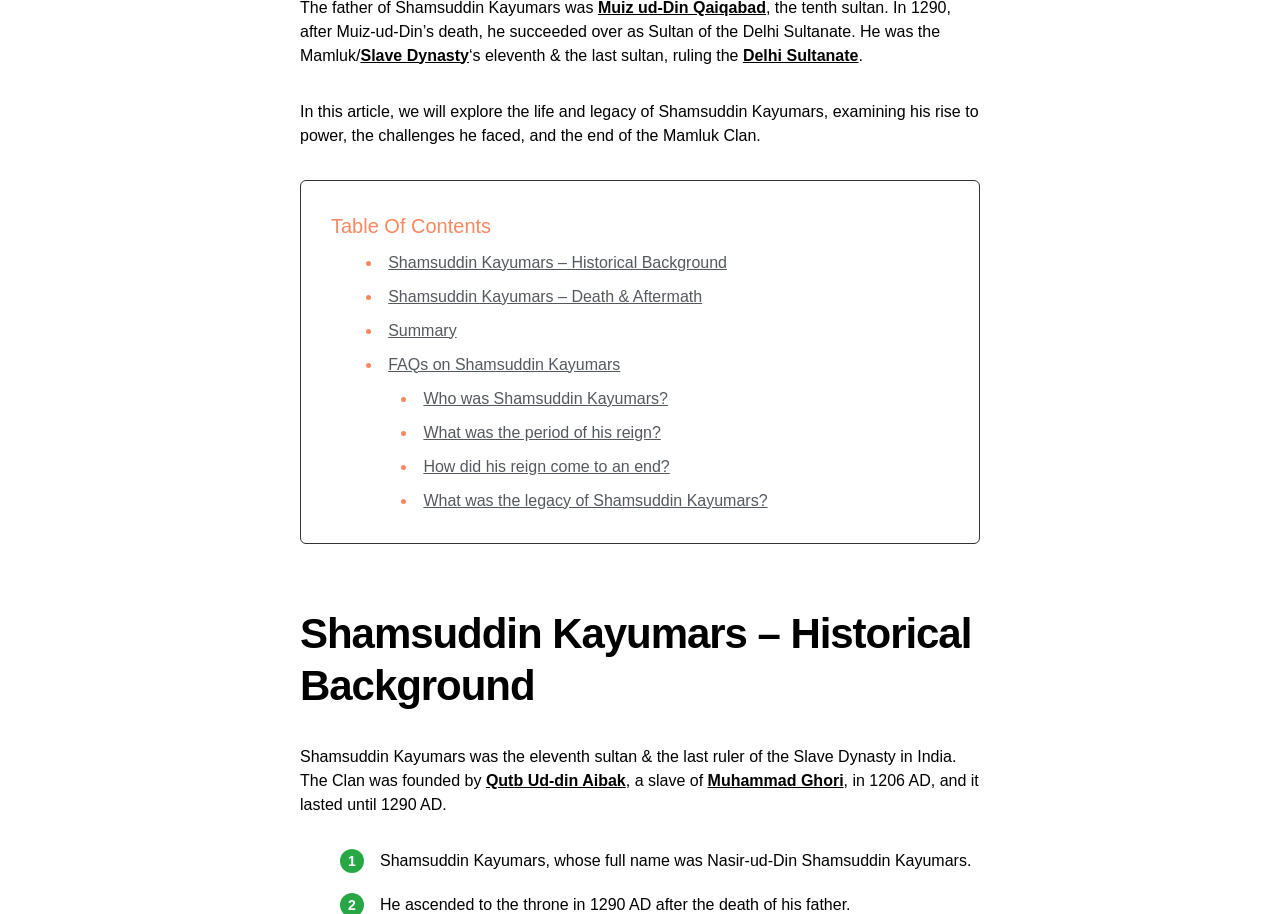What was the period of Shamsuddin Kayumars' reign?
Please give a detailed and elaborate explanation in response to the question.

Although the webpage provides information about Shamsuddin Kayumars, it does not explicitly mention the period of his reign. However, it is mentioned that he ascended to the throne in 1290 AD after the death of his father.